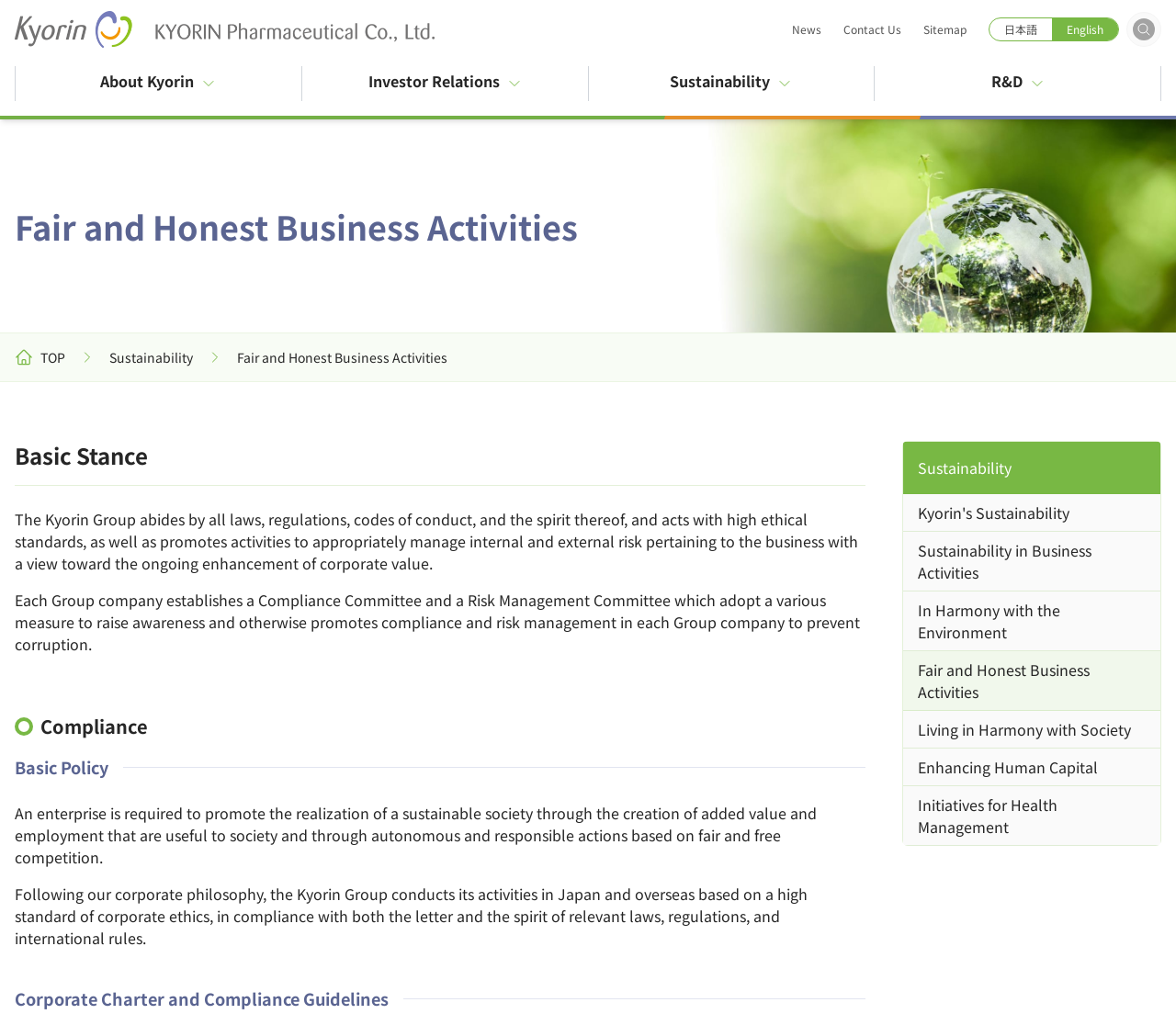Generate a thorough explanation of the webpage's elements.

The webpage is about Fair and Honest Business Activities under the Sustainability section of KYORIN Pharmaceutical Co., Ltd. At the top left, there is a link to the company's homepage, followed by links to News, Contact Us, Sitemap, and a language option to switch to Japanese. On the top right, there is a search bar with a button to open the search form.

Below the top navigation, there is a main menu with links to About Kyorin, Investor Relations, Sustainability, and R&D, each accompanied by a small image. 

The main content of the page is divided into sections. The first section is headed "Fair and Honest Business Activities" and describes the company's basic stance on compliance risk management and initiatives to enhance transparency with medical institutions. This section is further divided into subsections, including "Basic Stance", "Compliance", "Basic Policy", and "Corporate Charter and Compliance Guidelines", each with a brief description of the company's policies and actions.

On the right side of the page, there is a separate section headed "Sustainability" with links to various topics, including Kyorin's Sustainability, Sustainability in Business Activities, In Harmony with the Environment, Fair and Honest Business Activities, Living in Harmony with Society, Enhancing Human Capital, and Initiatives for Health Management.